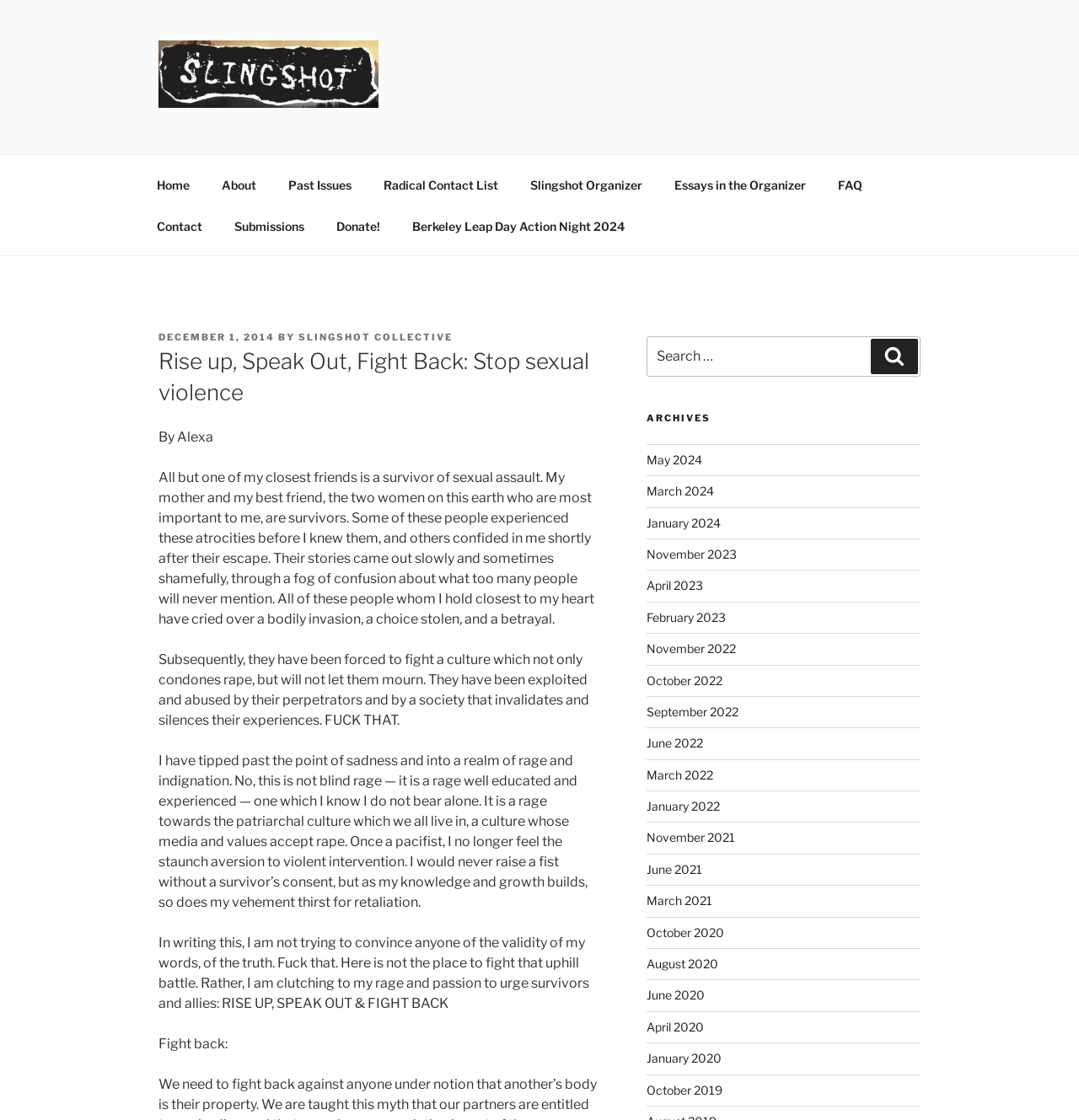Please identify the bounding box coordinates of the element's region that I should click in order to complete the following instruction: "Click on the 'Donate!' link". The bounding box coordinates consist of four float numbers between 0 and 1, i.e., [left, top, right, bottom].

[0.298, 0.183, 0.366, 0.22]